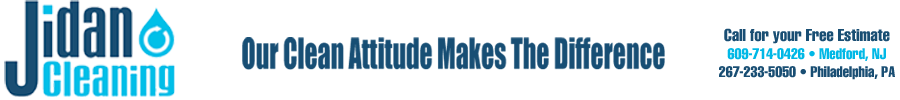How many phone numbers are provided for potential clients?
Using the visual information, reply with a single word or short phrase.

Two